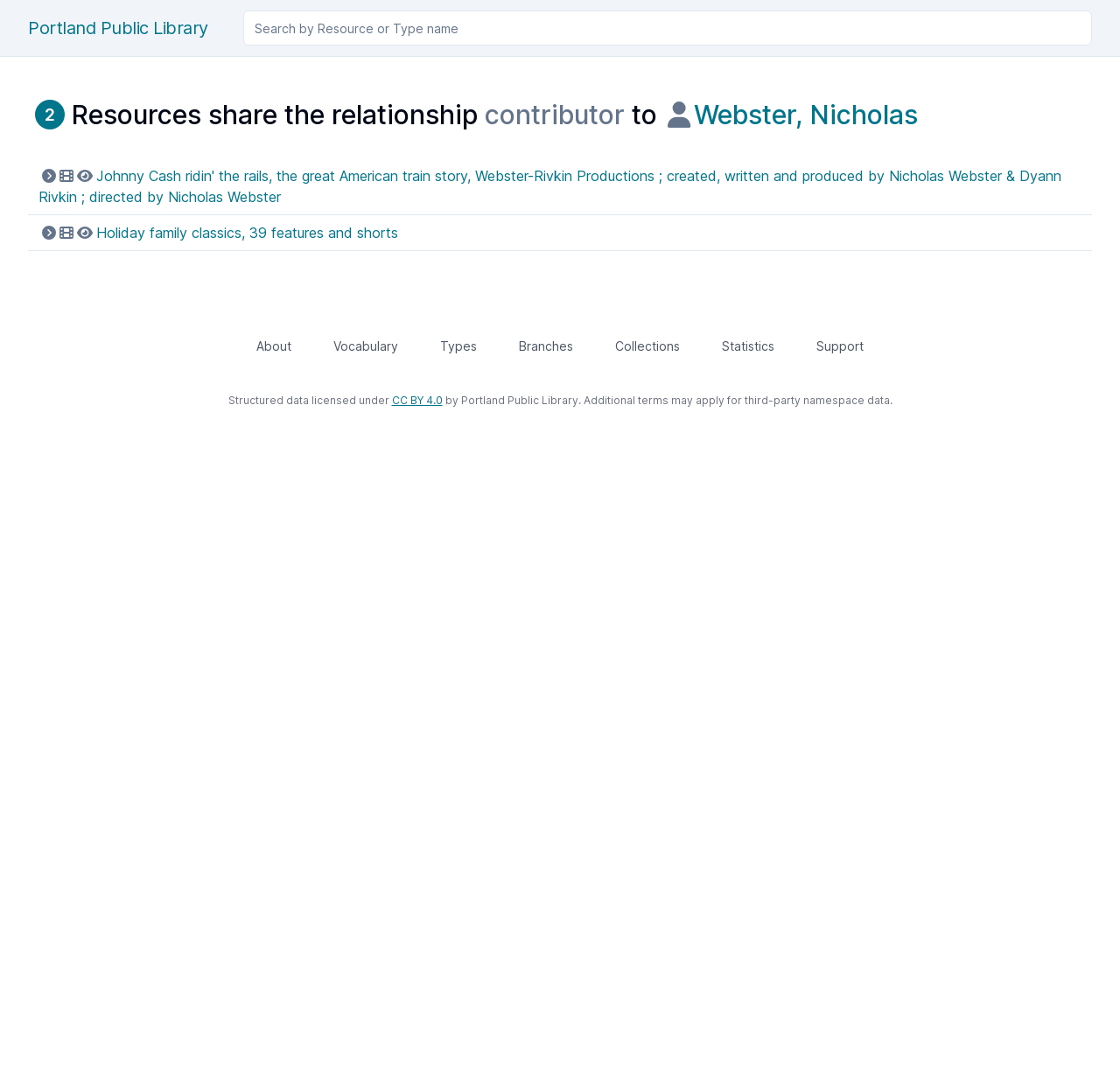Using the description "Portland Public Library", predict the bounding box of the relevant HTML element.

[0.025, 0.016, 0.186, 0.036]